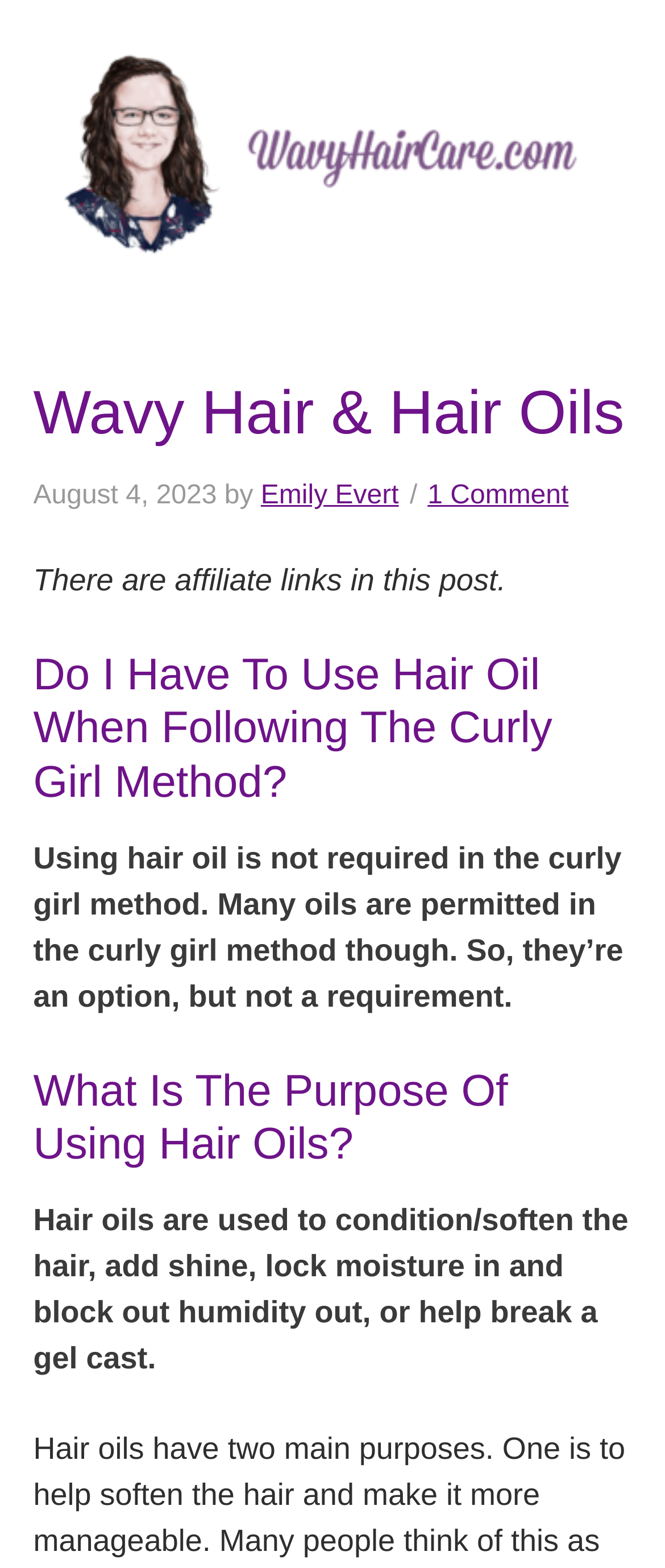How many comments does the latest article have?
Refer to the image and respond with a one-word or short-phrase answer.

1 Comment